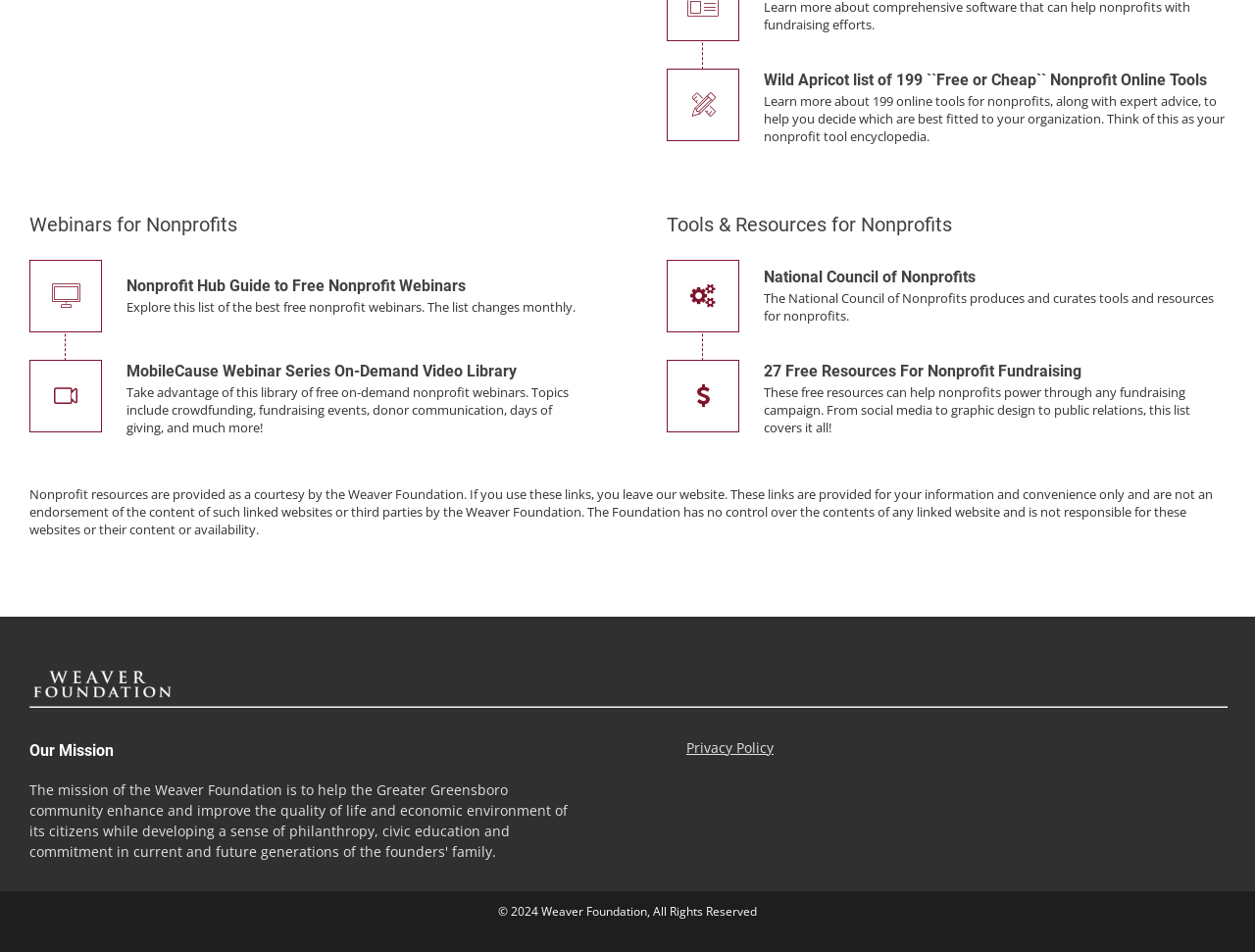Bounding box coordinates must be specified in the format (top-left x, top-left y, bottom-right x, bottom-right y). All values should be floating point numbers between 0 and 1. What are the bounding box coordinates of the UI element described as: Go to Top

[0.961, 0.608, 0.992, 0.649]